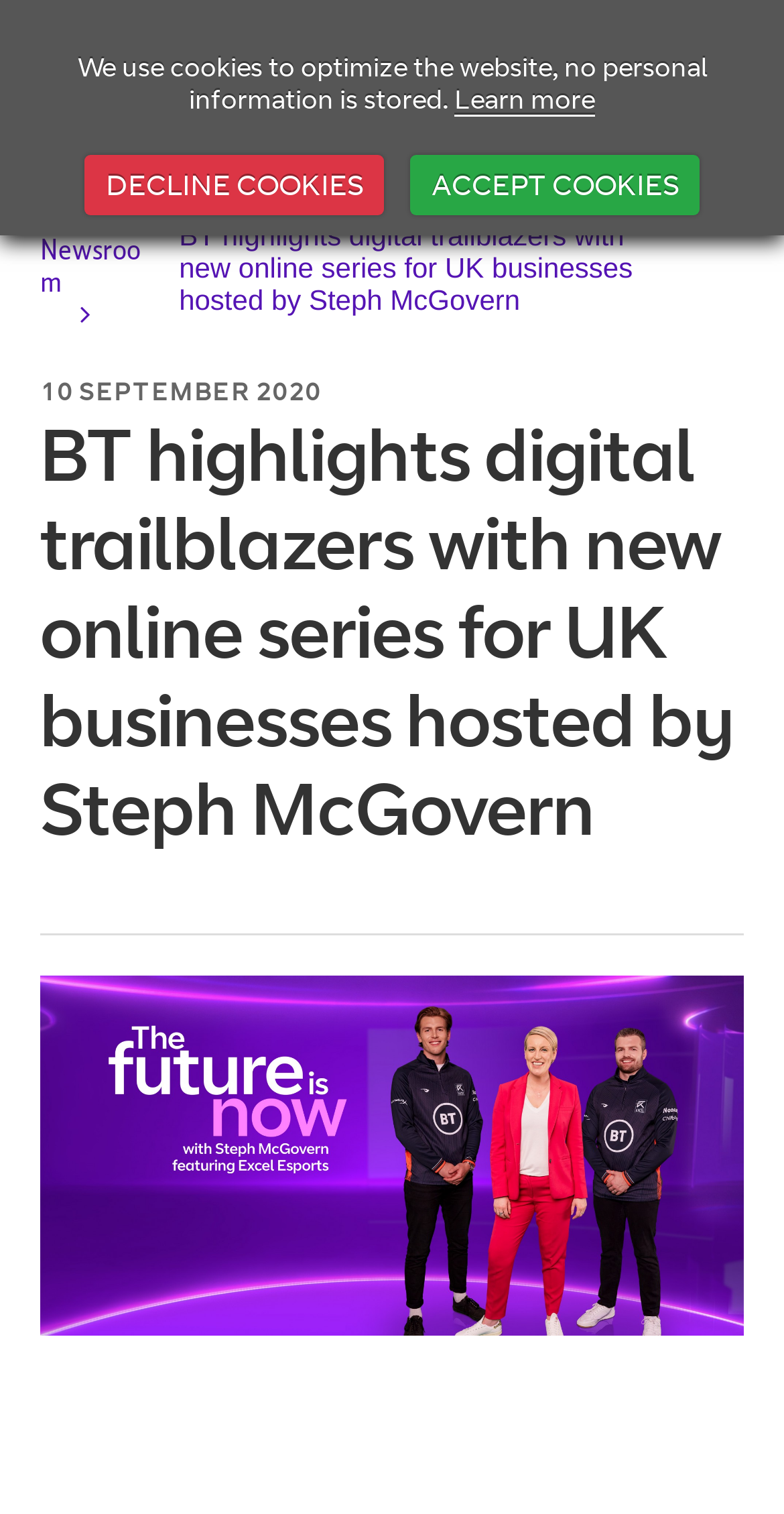Use the details in the image to answer the question thoroughly: 
When was the news published?

The news was published in September 2020, as indicated by the date 'SEPTEMBER 2020' on the webpage.